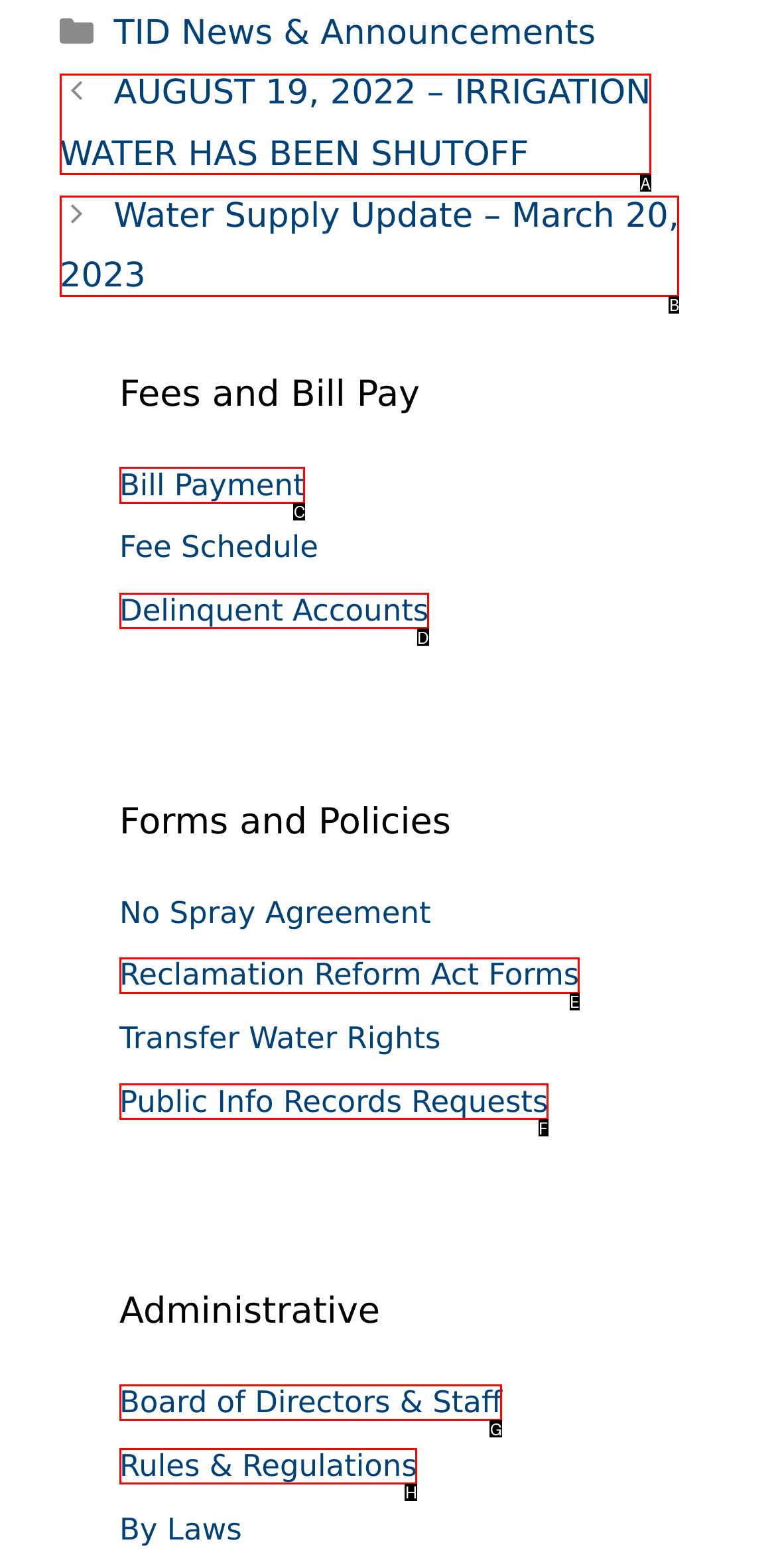Look at the highlighted elements in the screenshot and tell me which letter corresponds to the task: Pay bill.

C